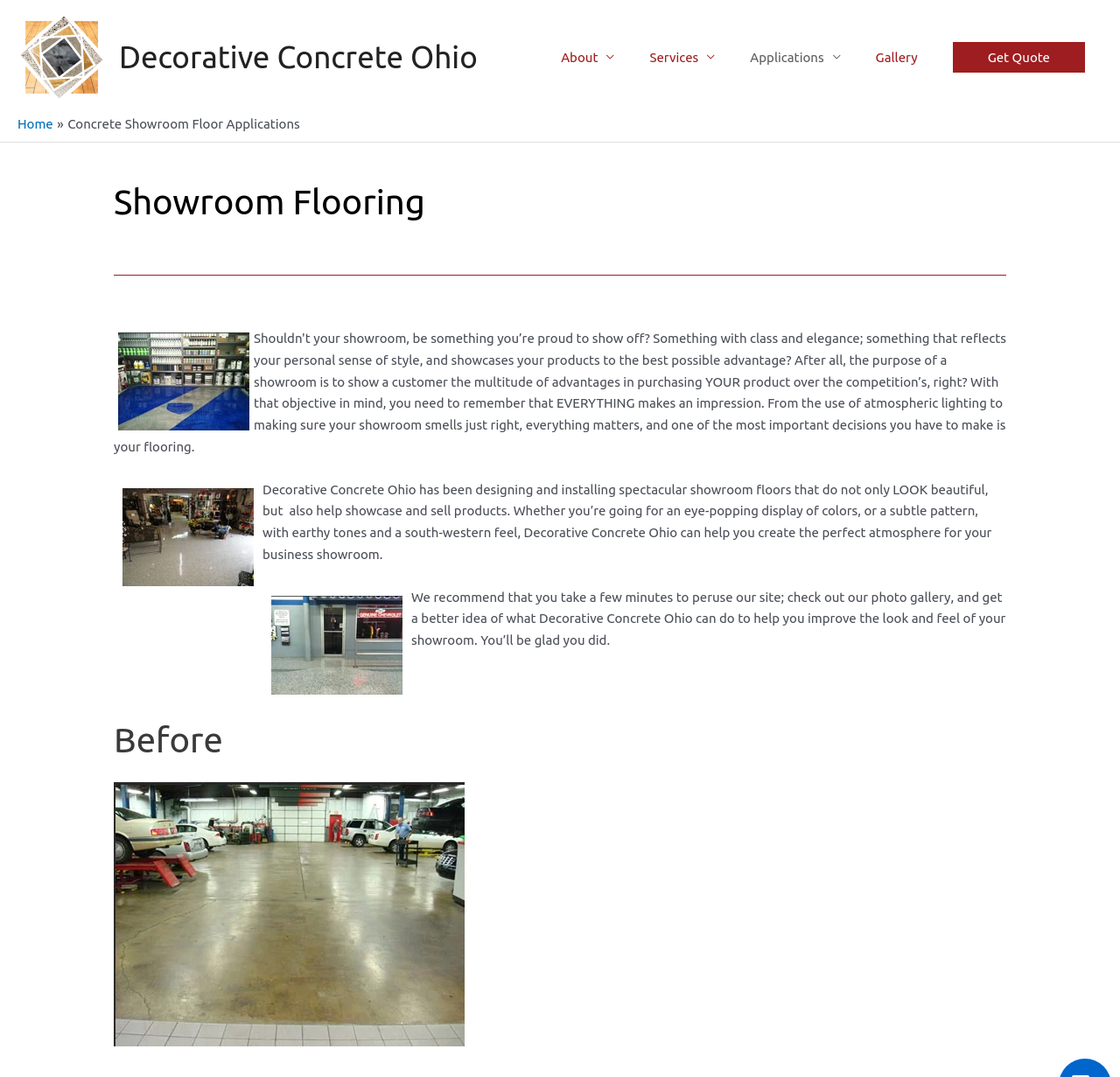Utilize the details in the image to thoroughly answer the following question: What is the atmosphere that Decorative Concrete Ohio can help create?

The webpage mentions that Decorative Concrete Ohio can help create an atmosphere that features an eye-popping display of colors or a subtle pattern with earthy tones and a south-western feel. This suggests that they can help create a unique and attractive atmosphere for a business showroom.